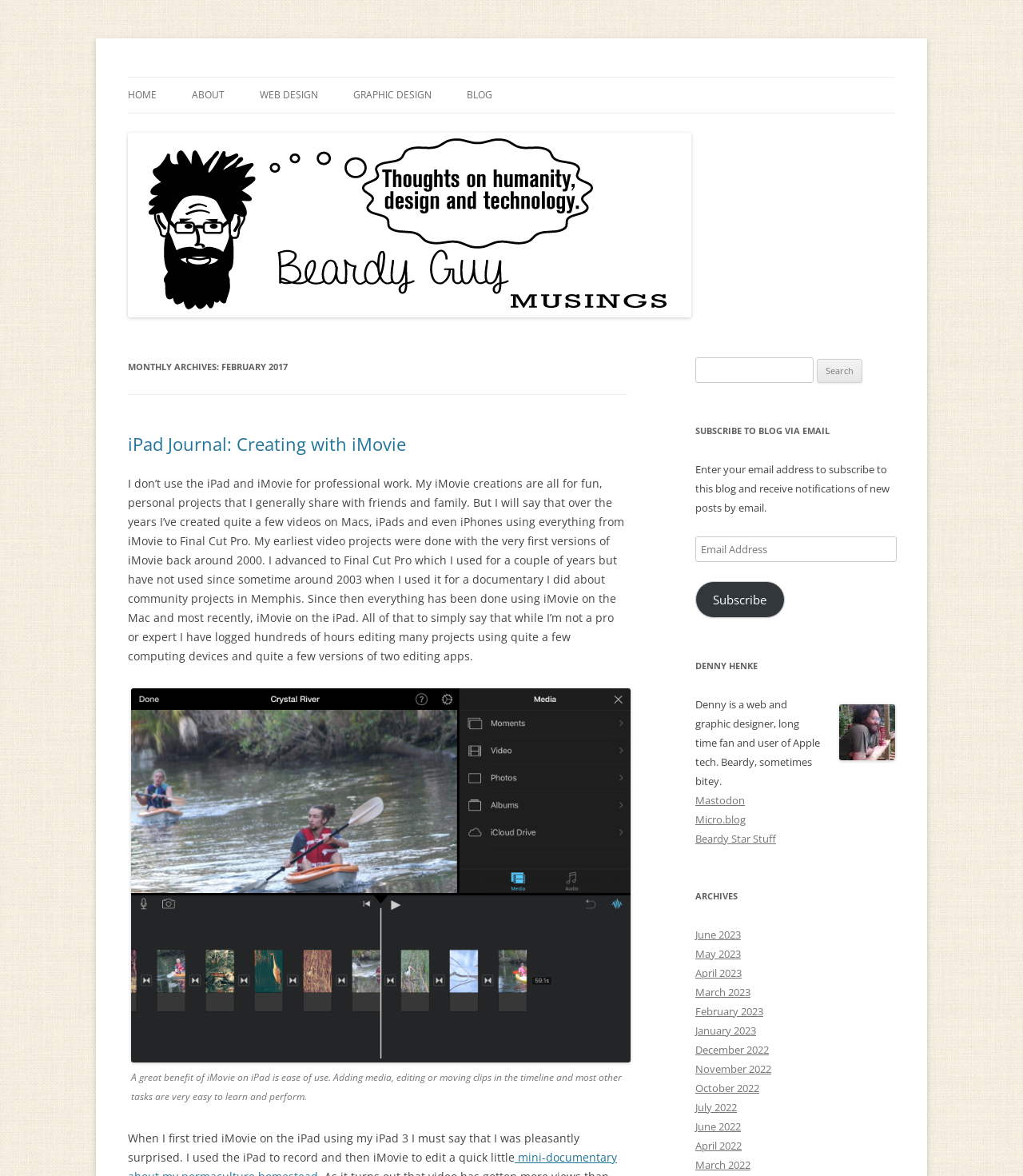Please find the bounding box coordinates for the clickable element needed to perform this instruction: "Read the 'iPad Journal: Creating with iMovie' post".

[0.125, 0.367, 0.397, 0.388]